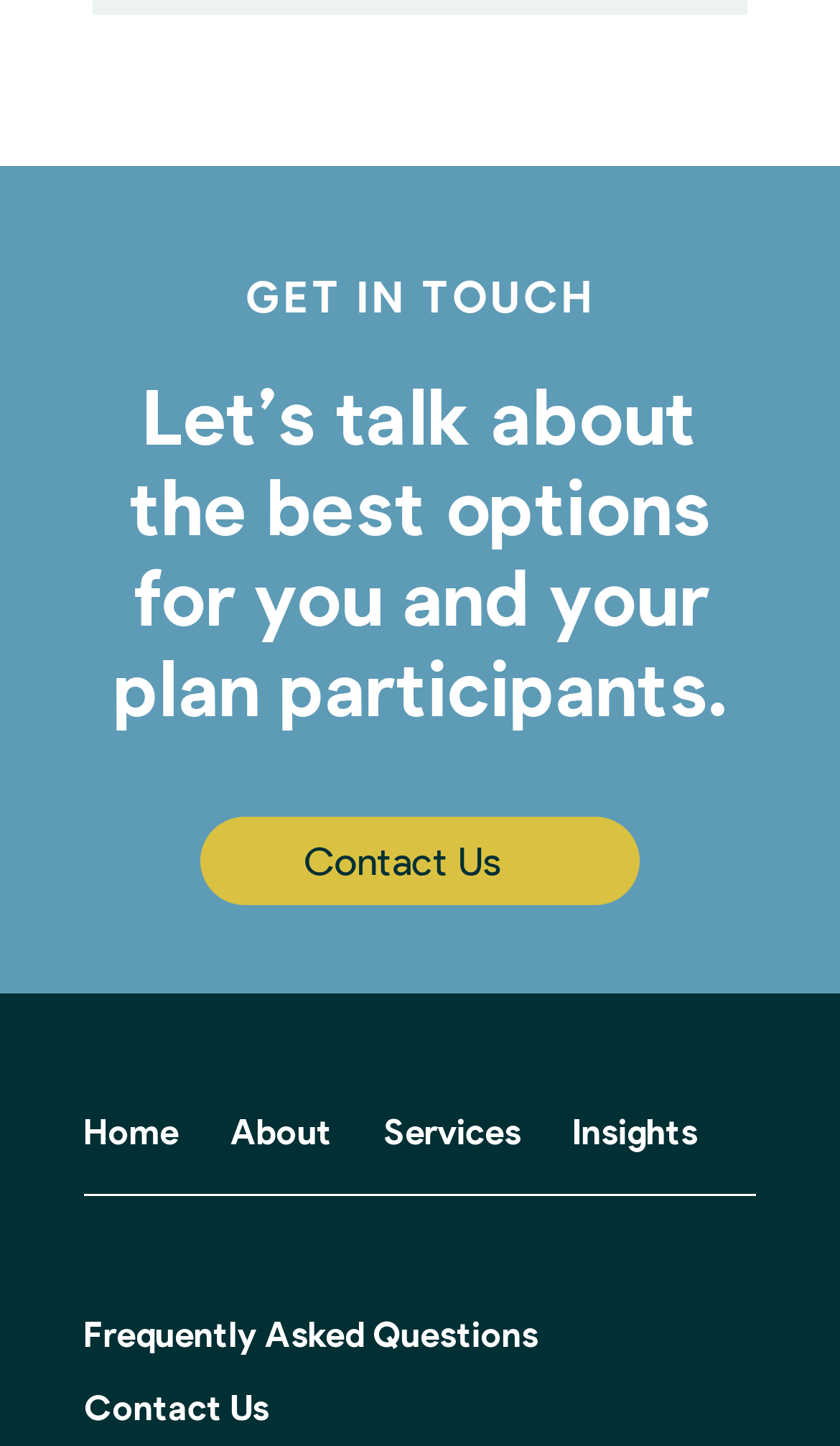Answer the following query concisely with a single word or phrase:
Where is the 'Contact Us' link located?

Middle right